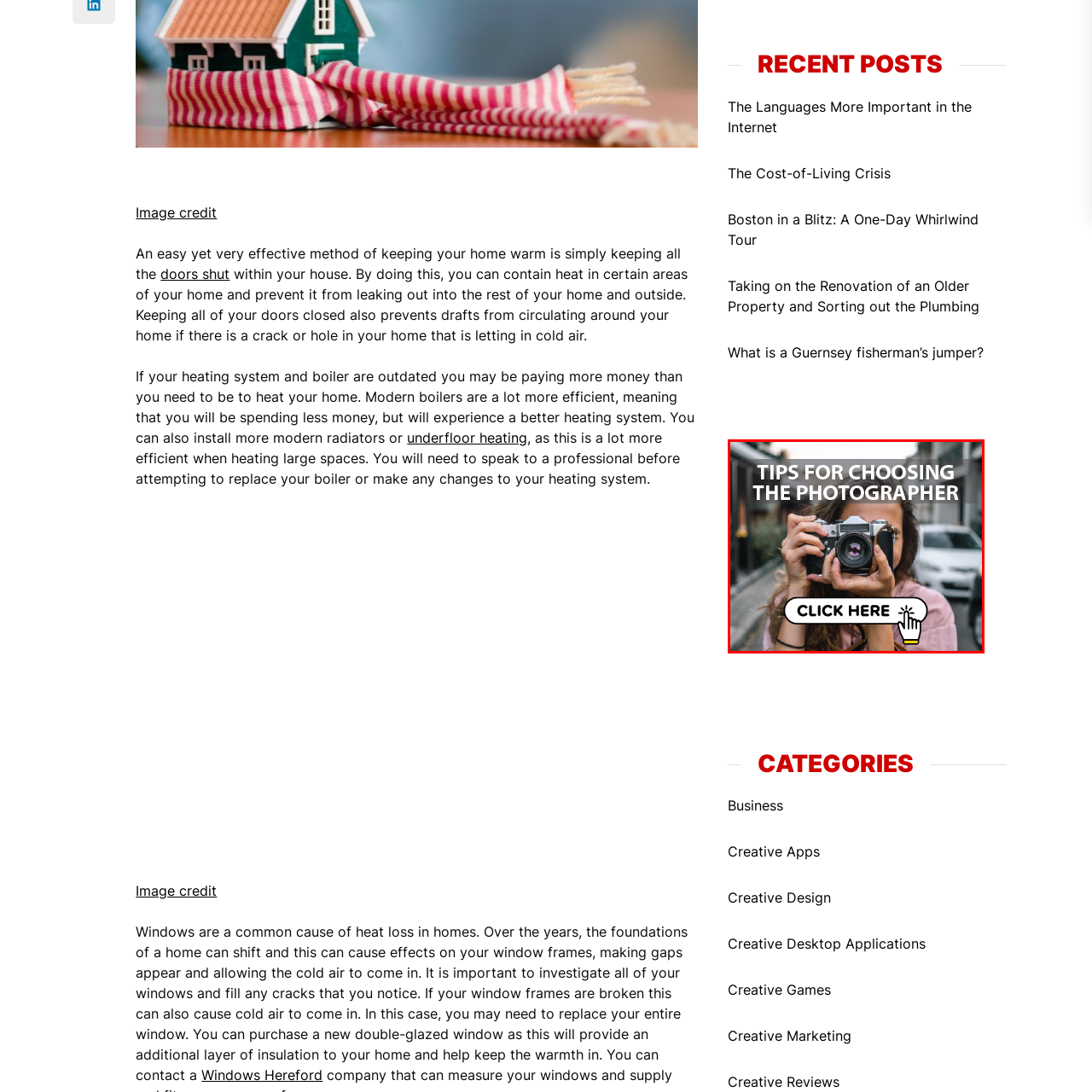What is the urban environment hinted at in the backdrop?
Look closely at the part of the image outlined in red and give a one-word or short phrase answer.

A street